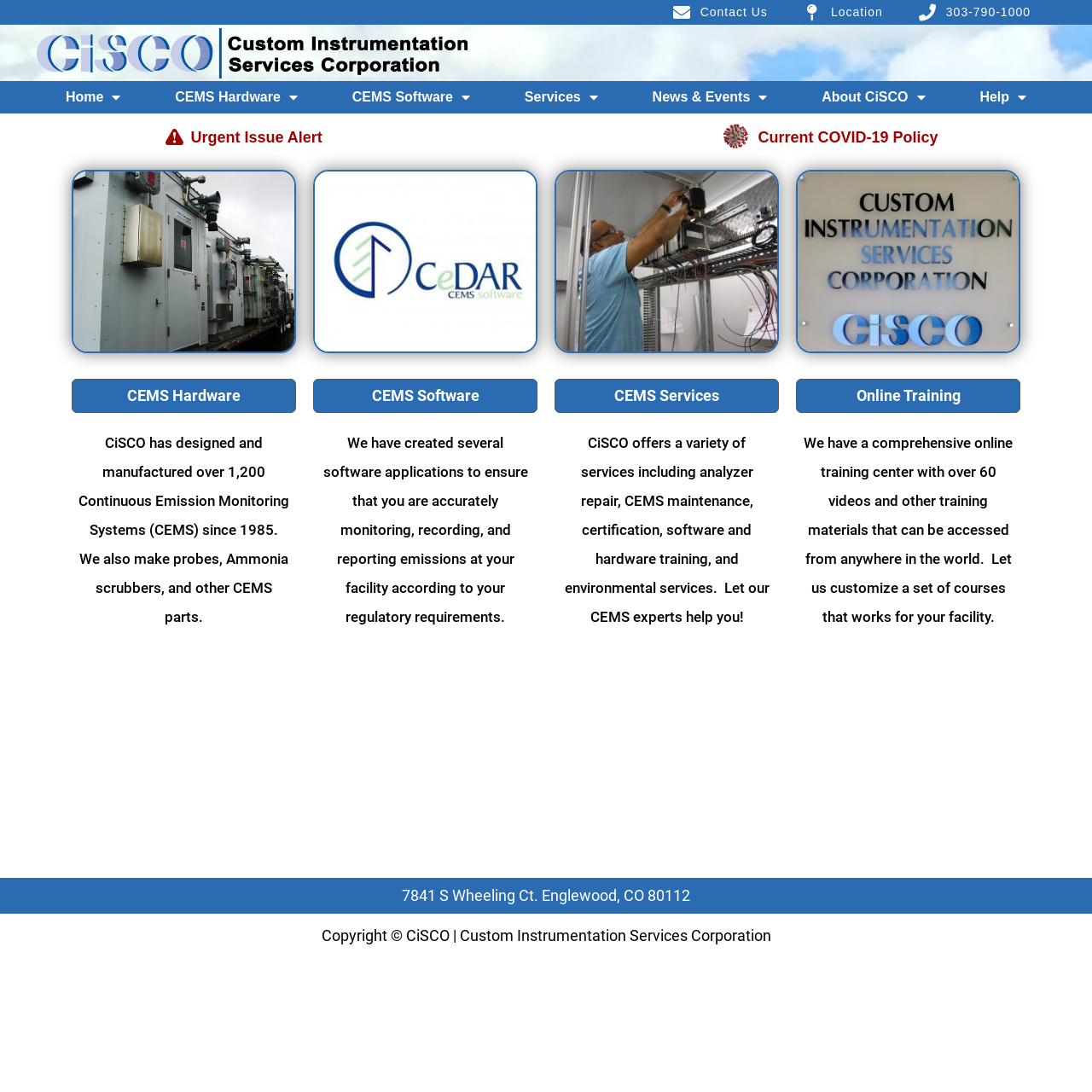What type of training does CiSCO offer?
Please provide a comprehensive and detailed answer to the question.

According to the webpage, CiSCO offers online training, which includes over 60 videos and other training materials that can be accessed from anywhere in the world.